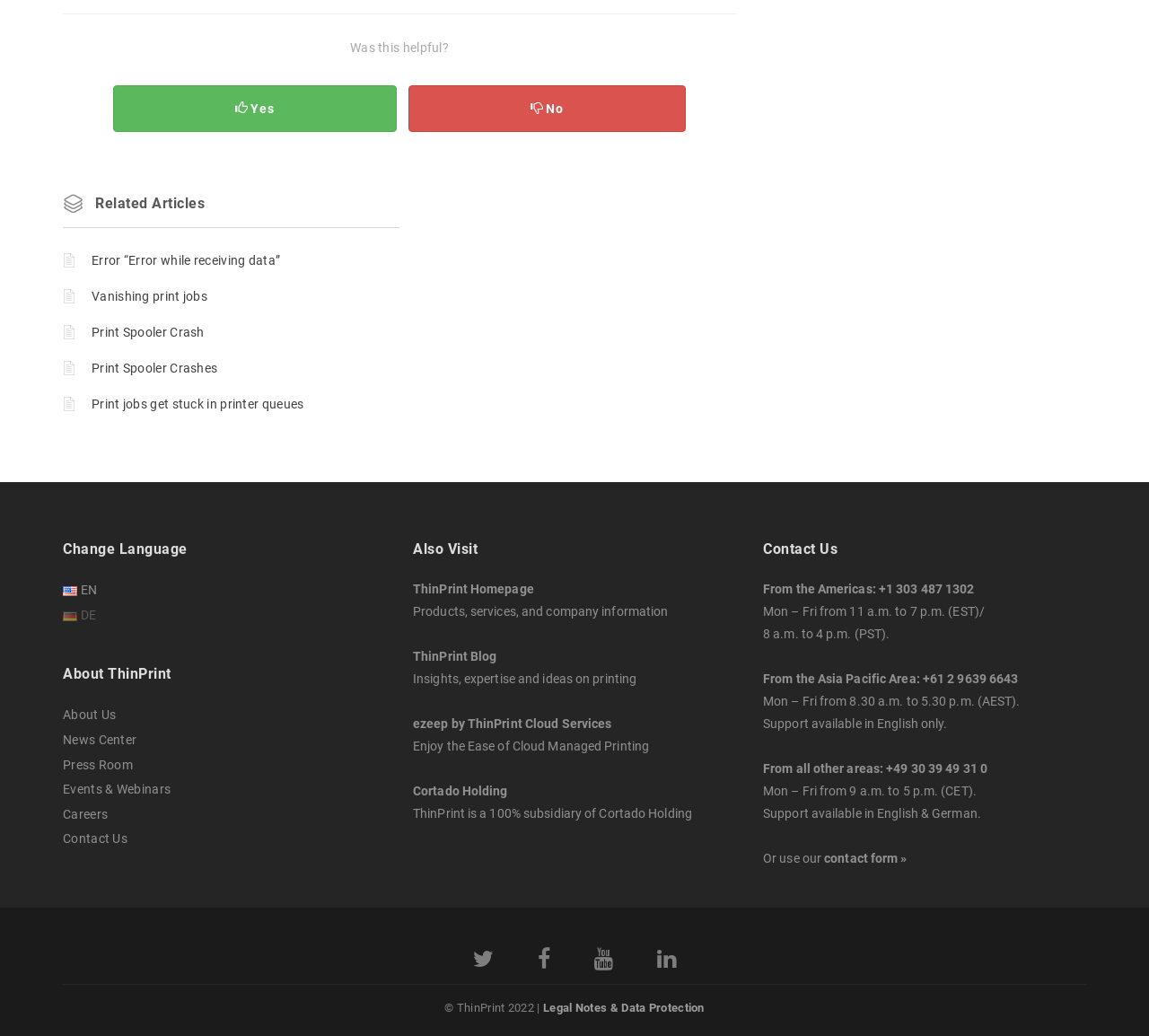Find the bounding box coordinates corresponding to the UI element with the description: "Vanishing print jobs". The coordinates should be formatted as [left, top, right, bottom], with values as floats between 0 and 1.

[0.08, 0.279, 0.18, 0.293]